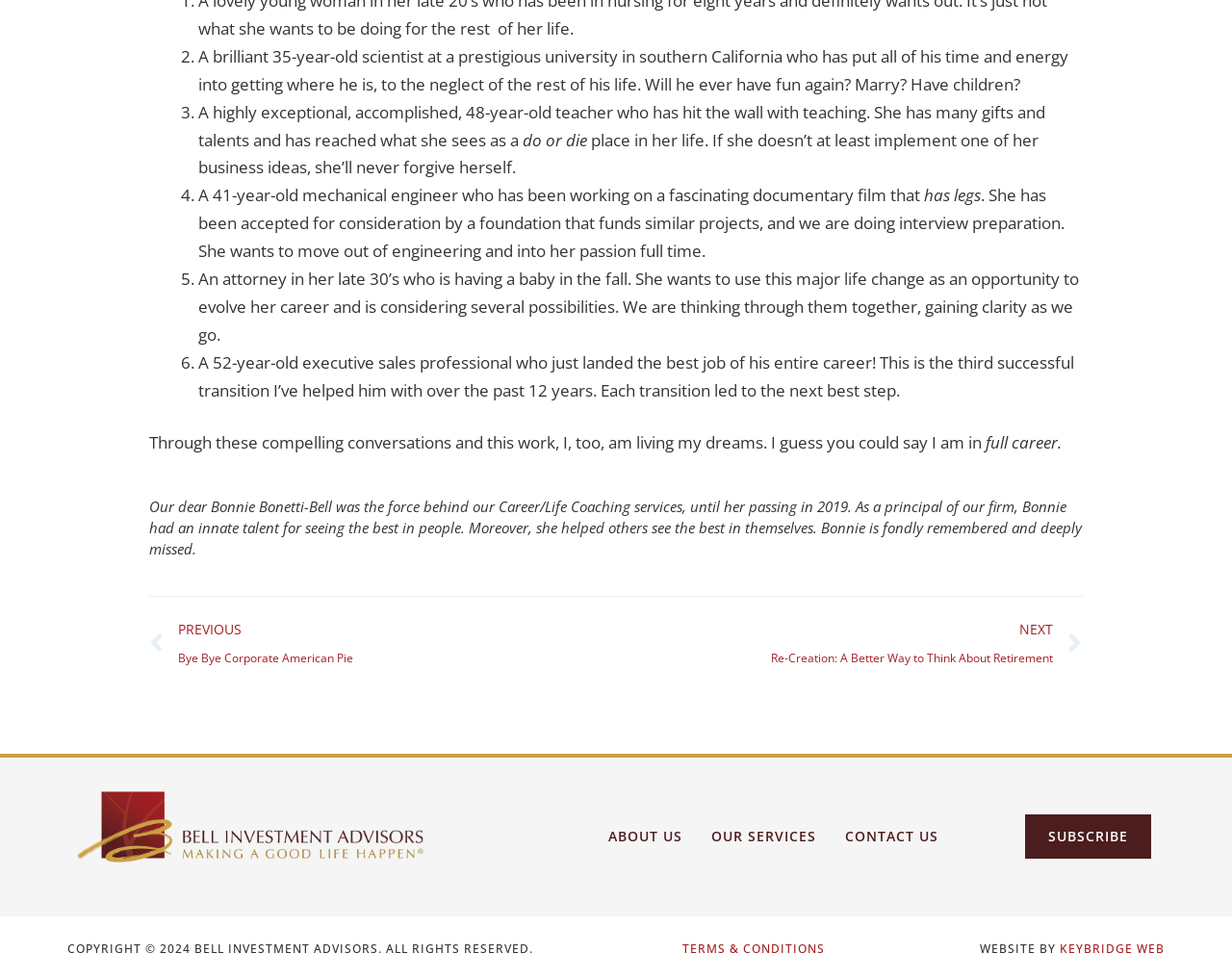Determine the coordinates of the bounding box for the clickable area needed to execute this instruction: "Click the 'SUBSCRIBE' link".

[0.832, 0.832, 0.934, 0.877]